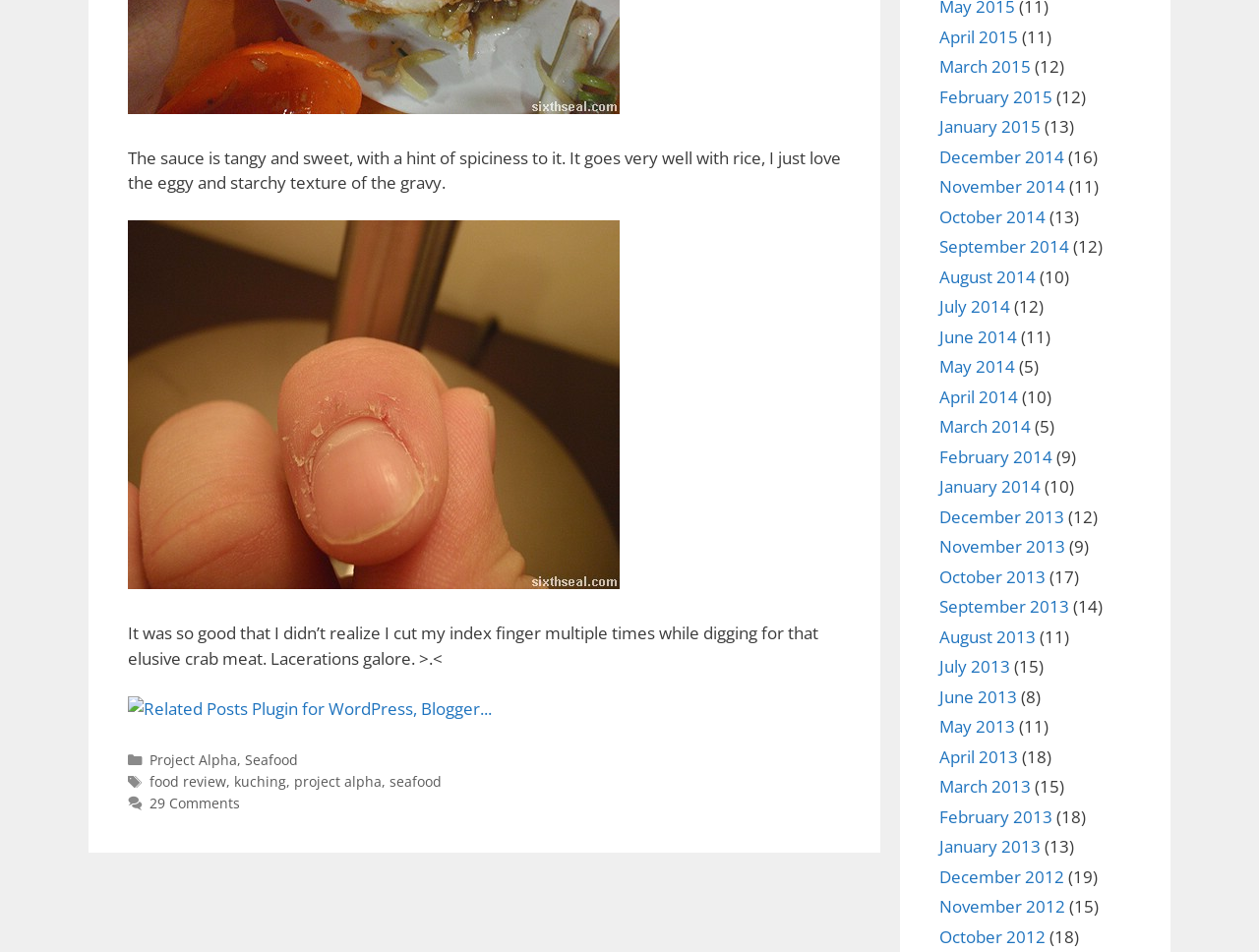Locate the bounding box coordinates of the element I should click to achieve the following instruction: "Click the 'April 2015' link".

[0.746, 0.026, 0.809, 0.05]